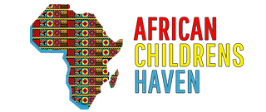What is prominently displayed alongside the continent's shape?
Provide an in-depth and detailed answer to the question.

The bold, multi-colored words 'AFRICAN CHILDREN'S HAVEN' are prominently displayed alongside the continent's shape, which are designed to emphasize the organization's commitment to supporting children across Africa.